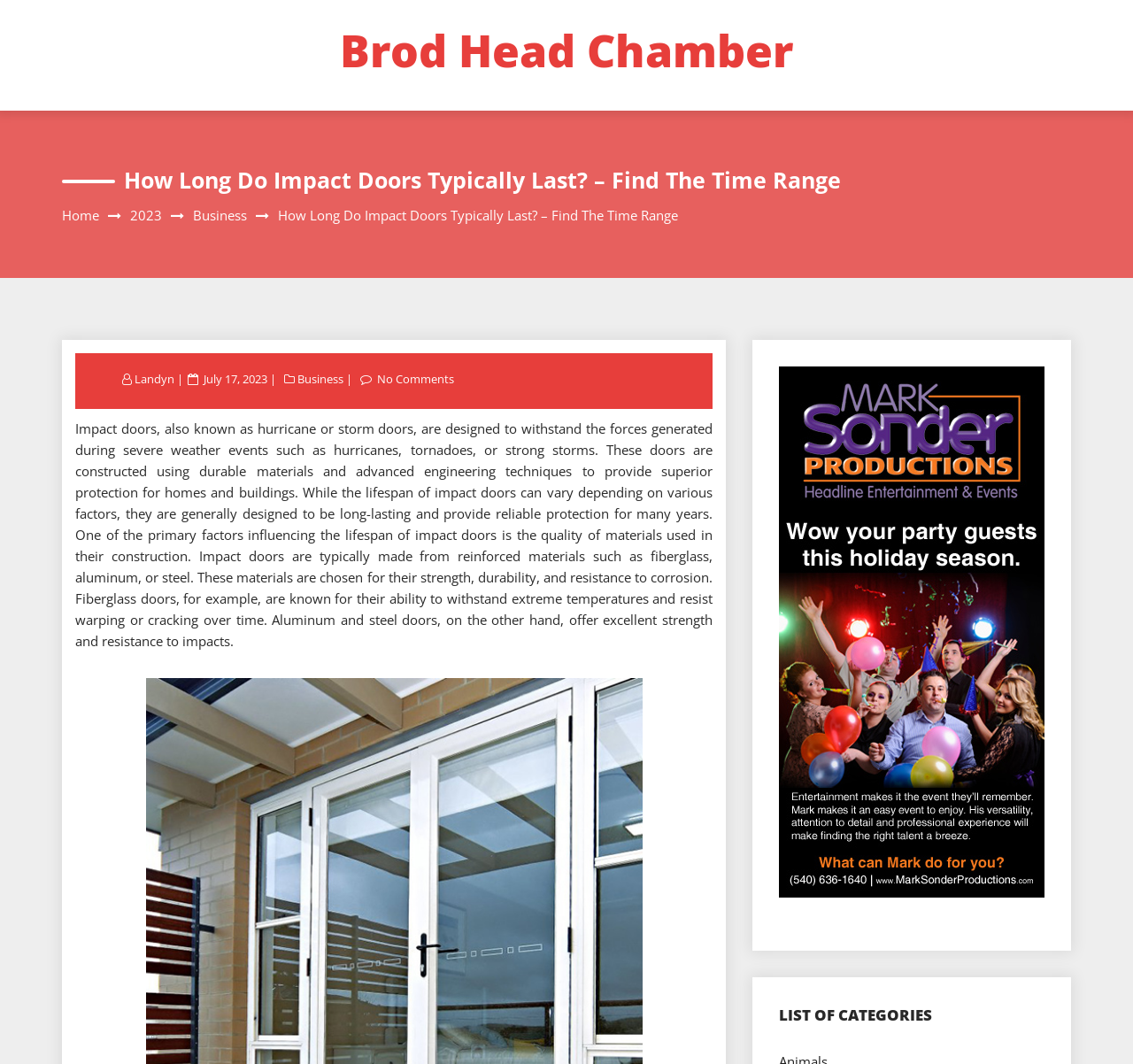Give a complete and precise description of the webpage's appearance.

The webpage is about the lifespan of impact doors, specifically discussing how long they typically last. At the top of the page, there is a heading with the title "Brod Head Chamber" and a link with the same text. Below this, there is another heading with the title "How Long Do Impact Doors Typically Last? – Find The Time Range". 

To the right of this heading, there are several links, including "Home", "2023", "Business", and "Landyn". Below these links, there is a static text with the same title as the heading, followed by a link to the author "Landyn" and the date "July 17, 2023". There is also a link to the category "Business" and a link indicating "No Comments".

The main content of the page is a long paragraph of text that explains what impact doors are, how they are constructed, and the factors that influence their lifespan. This text is positioned below the links and headings, taking up a significant portion of the page.

At the bottom of the page, there is a heading "LIST OF CATEGORIES" positioned near the bottom right corner.